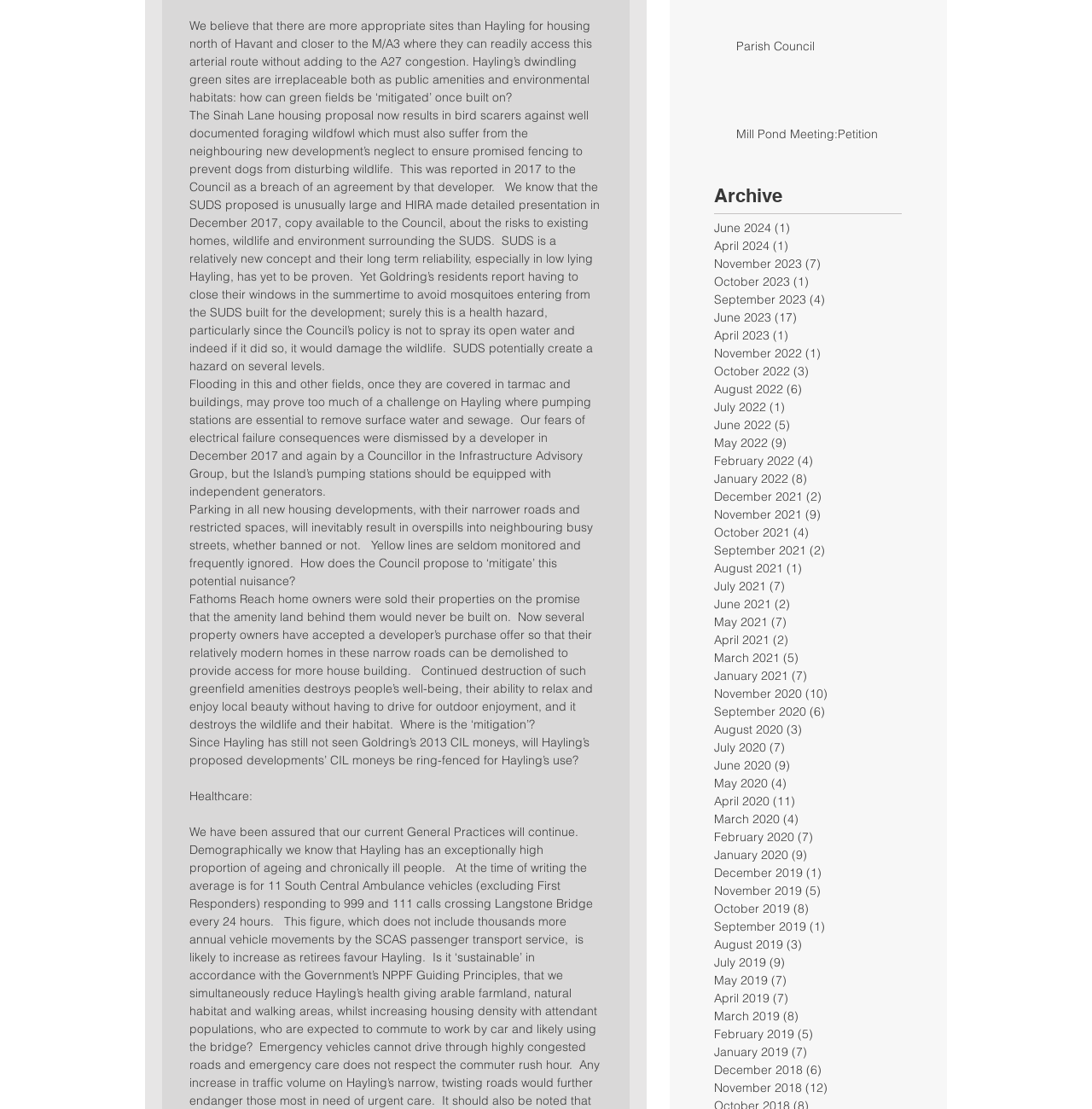What is the concern about healthcare on Hayling?
From the screenshot, supply a one-word or short-phrase answer.

Unknown